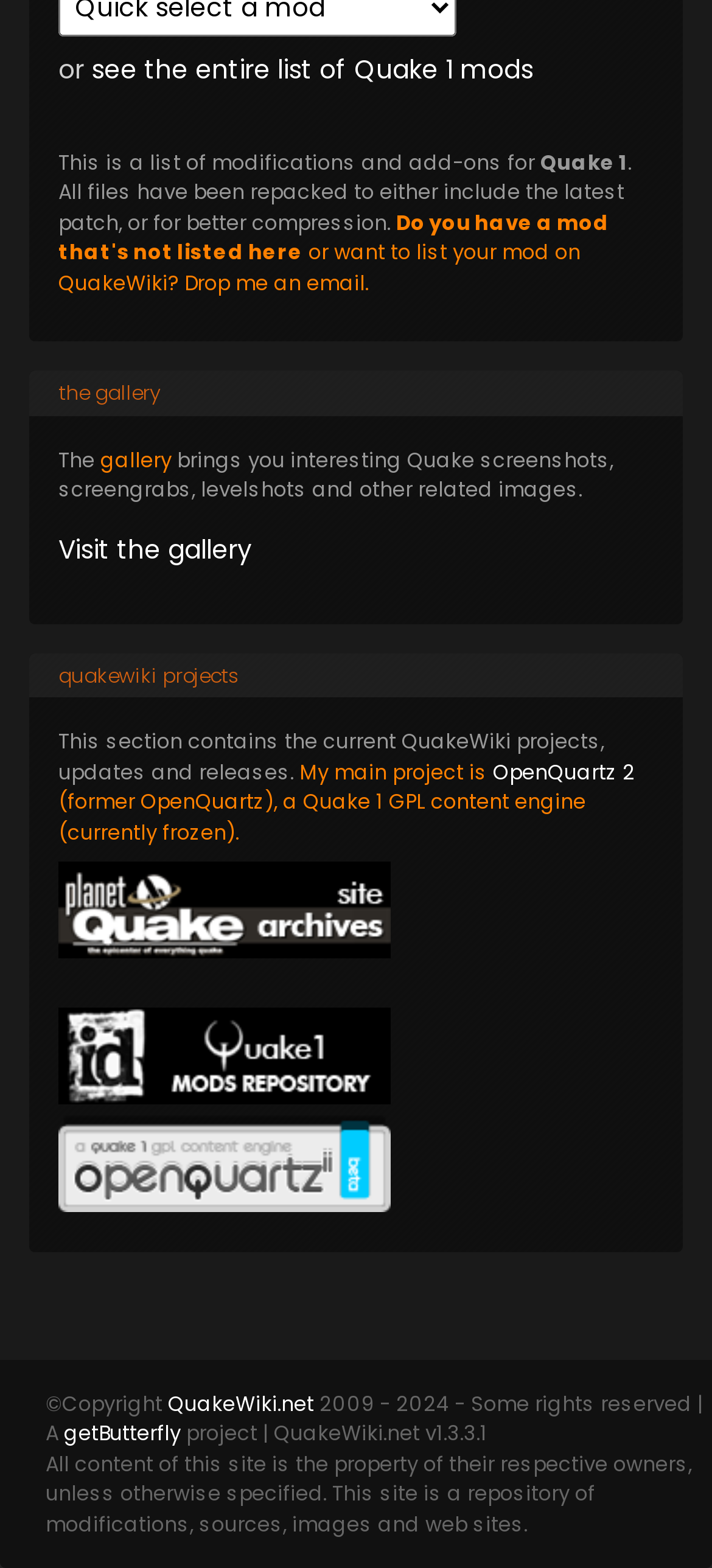Find the bounding box coordinates for the HTML element specified by: "title="OpenQuartz 2"".

[0.082, 0.756, 0.549, 0.779]